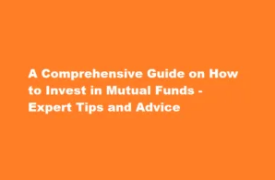Please provide a detailed answer to the question below by examining the image:
What is the topic of the guide?

The title of the guide is 'A Comprehensive Guide on How to Invest in Mutual Funds - Expert Tips and Advice', which clearly indicates that the topic of the guide is mutual funds and how to invest in them.